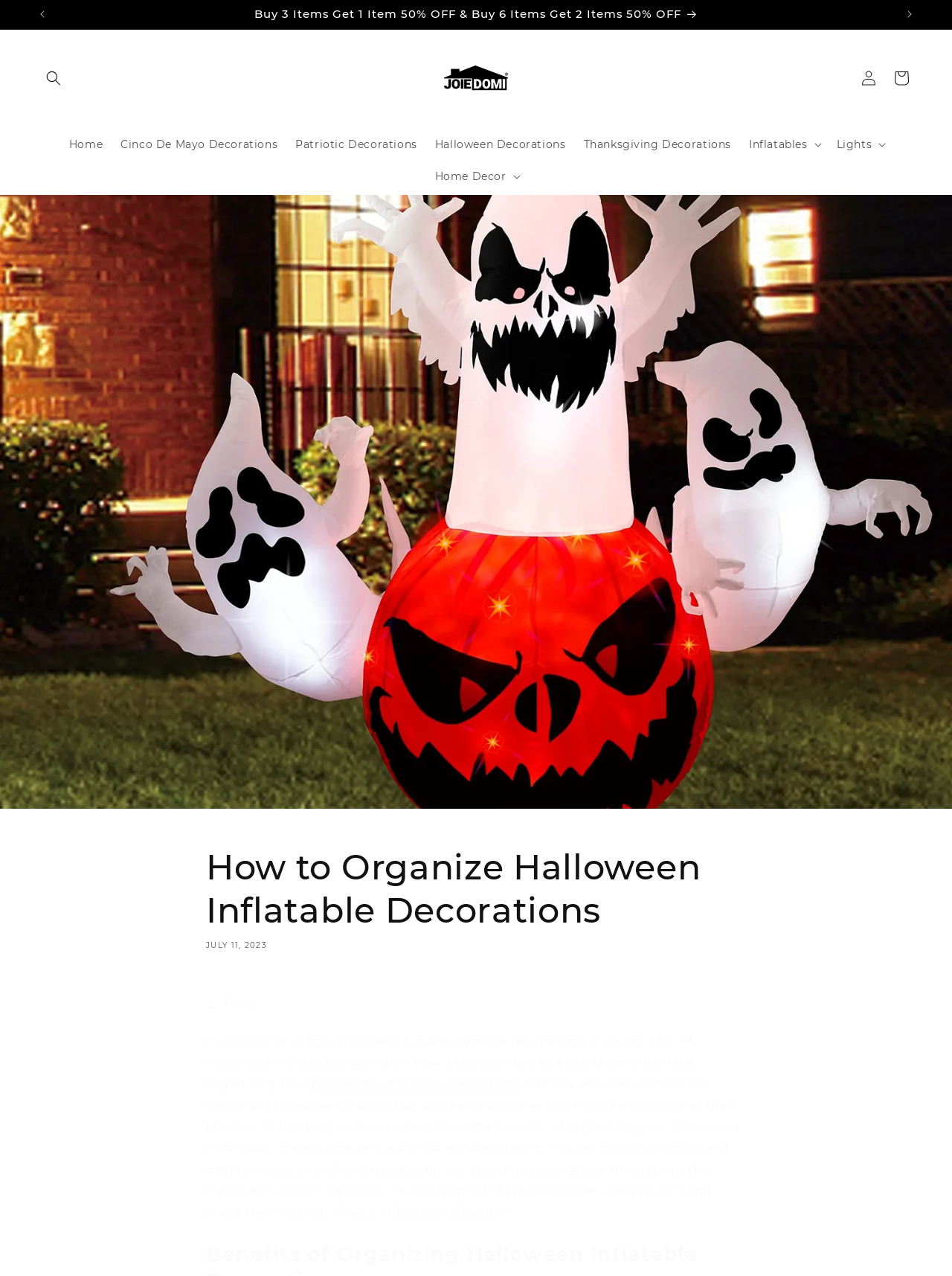Predict the bounding box of the UI element that fits this description: "Patriotic Decorations".

[0.301, 0.101, 0.448, 0.126]